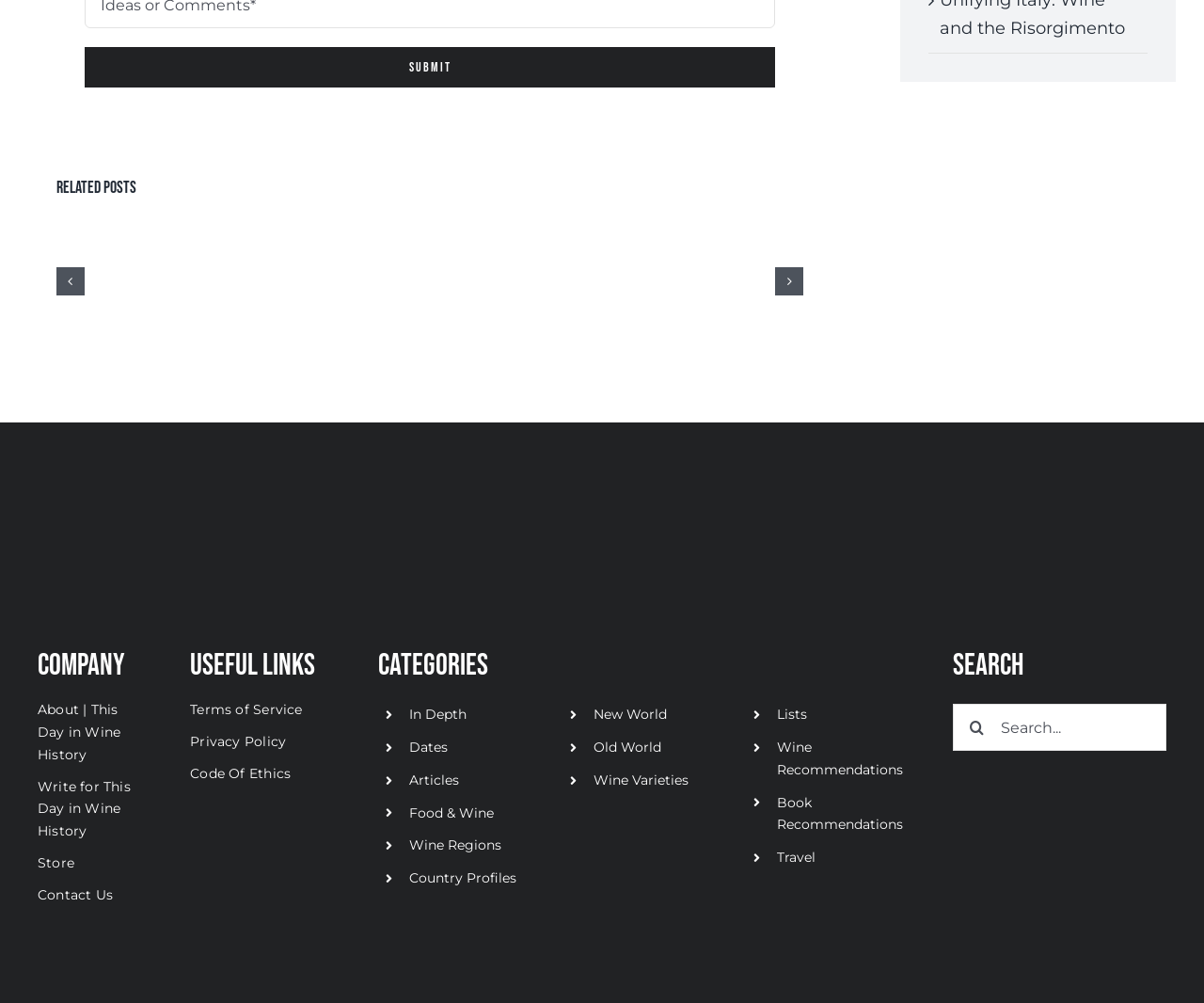Given the description "Wine Regions", provide the bounding box coordinates of the corresponding UI element.

[0.34, 0.836, 0.417, 0.853]